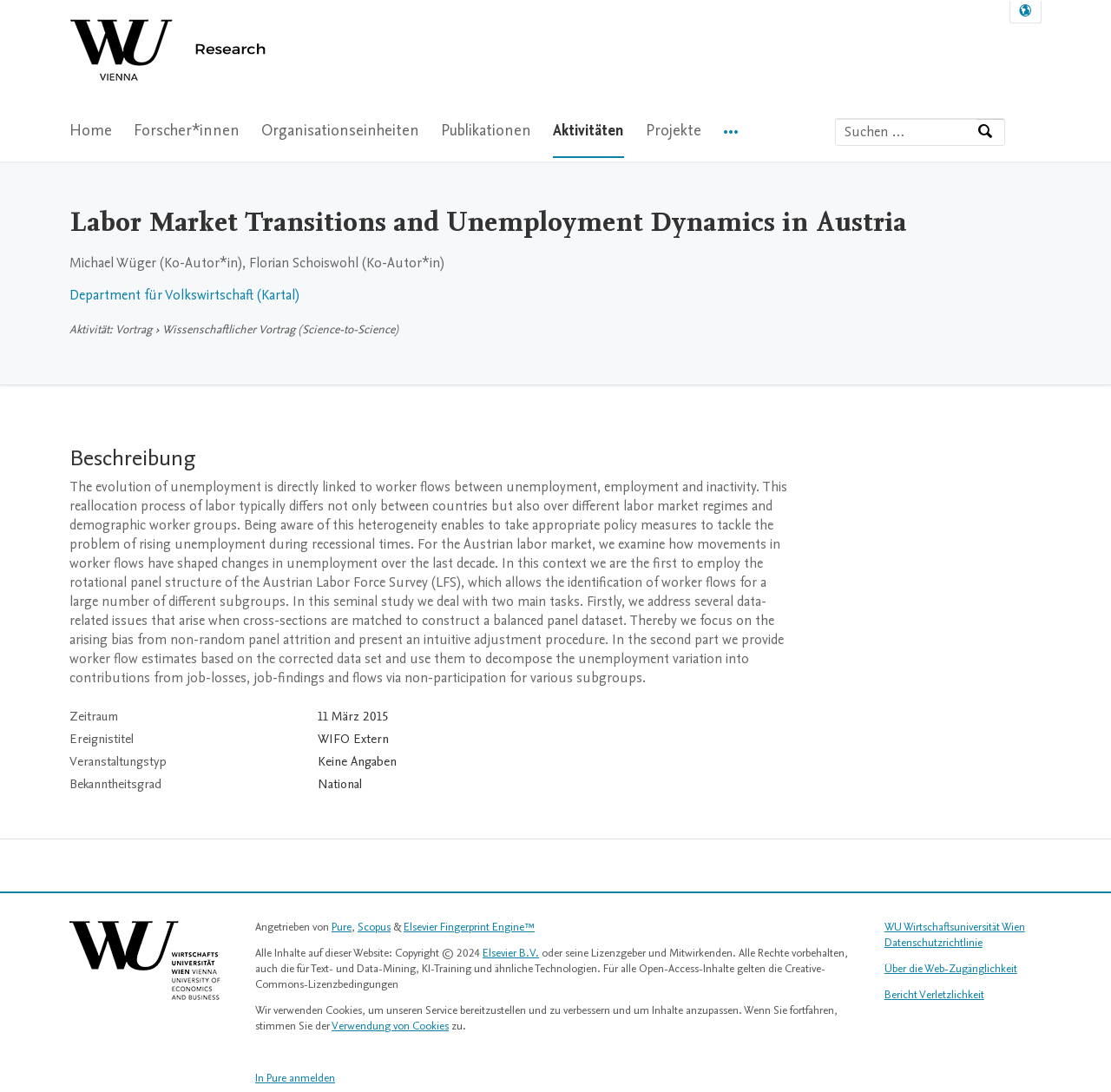Given the element description: "Über die Web-Zugänglichkeit", predict the bounding box coordinates of this UI element. The coordinates must be four float numbers between 0 and 1, given as [left, top, right, bottom].

[0.796, 0.88, 0.915, 0.894]